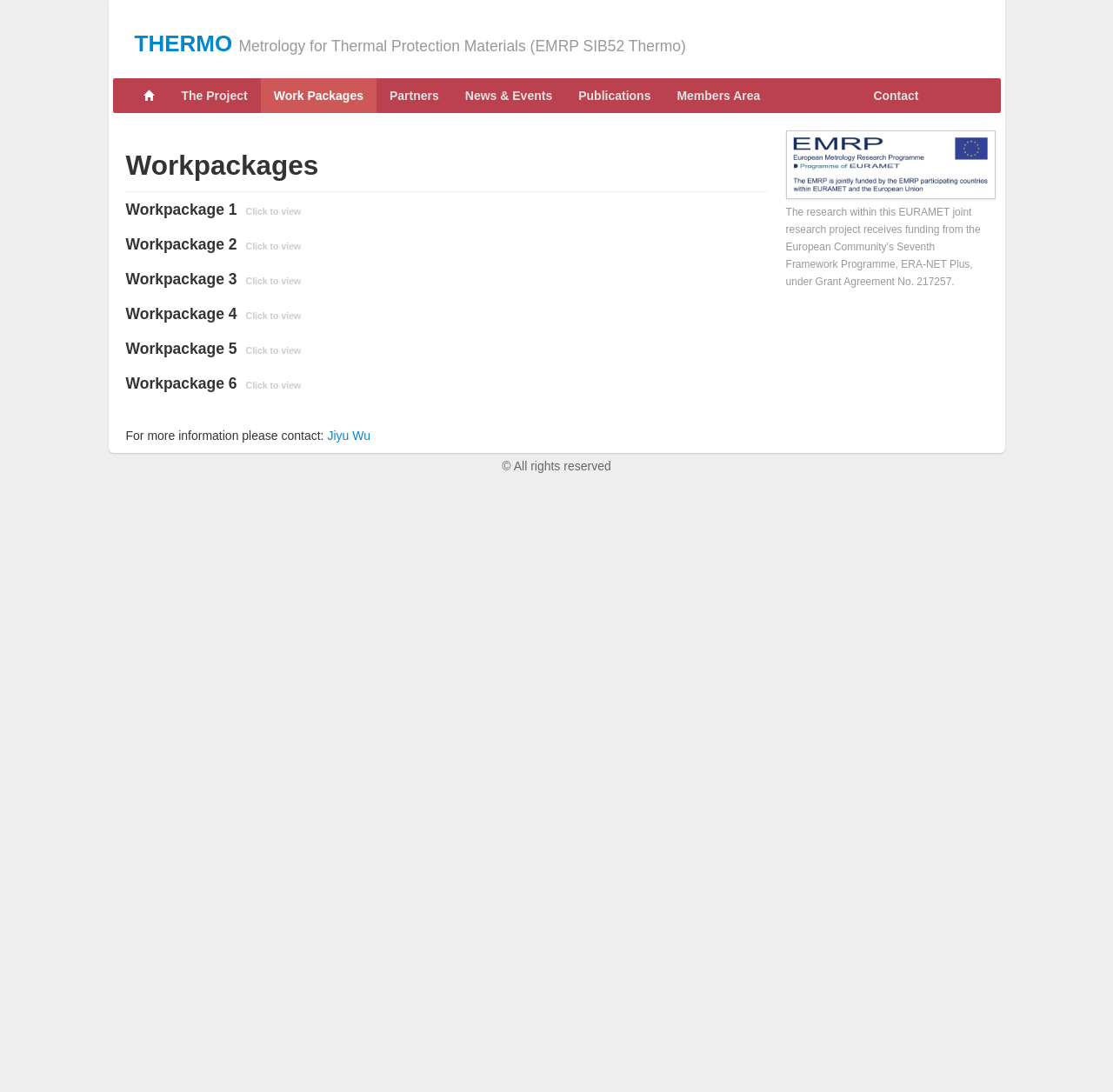Please provide a comprehensive response to the question below by analyzing the image: 
Who is the contact person?

The contact person's name, Jiyu Wu, can be found in the sentence 'For more information please contact:' at the bottom of the webpage.